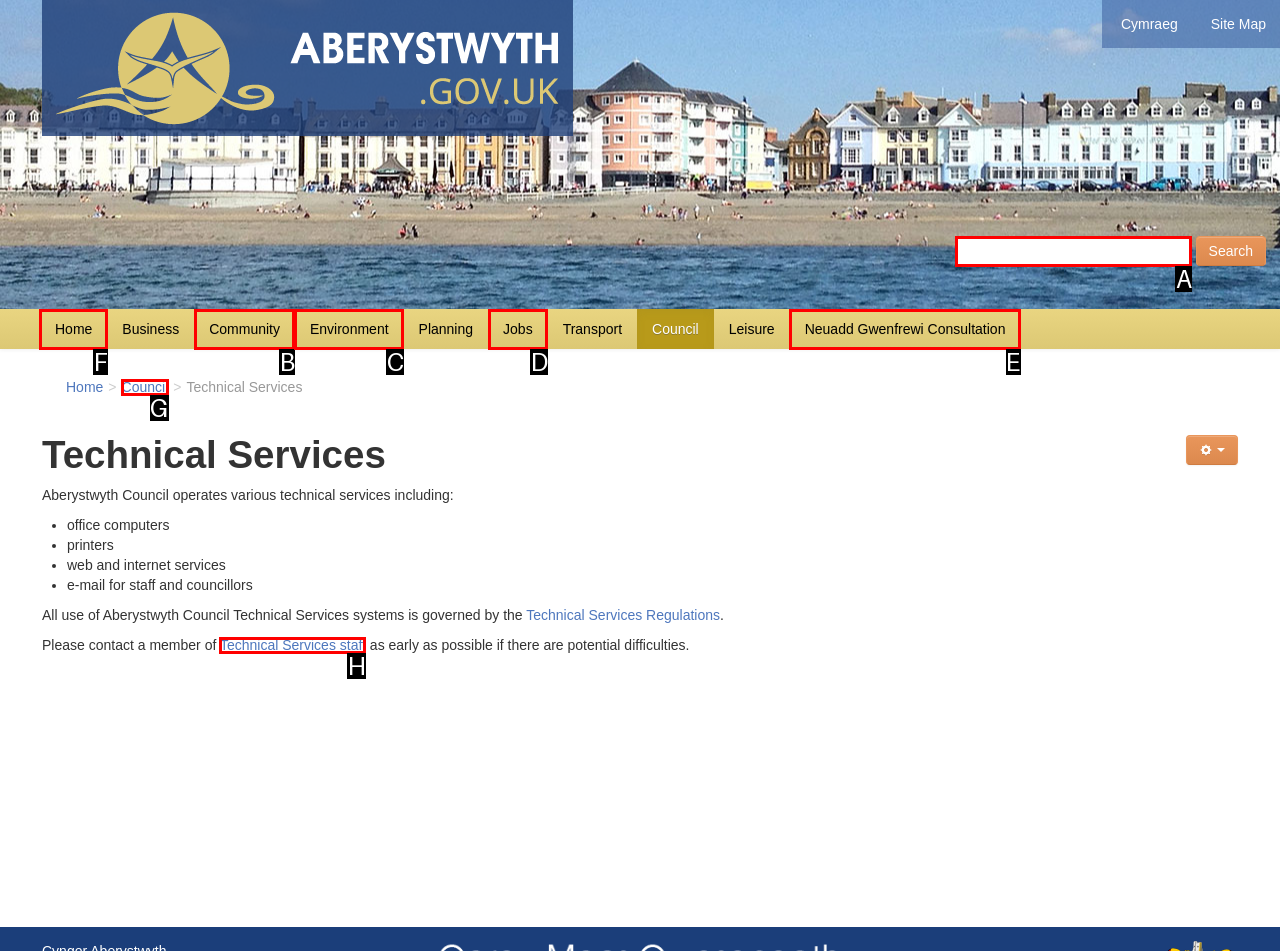Determine which element should be clicked for this task: View the 'Comodo Forum' link
Answer with the letter of the selected option.

None